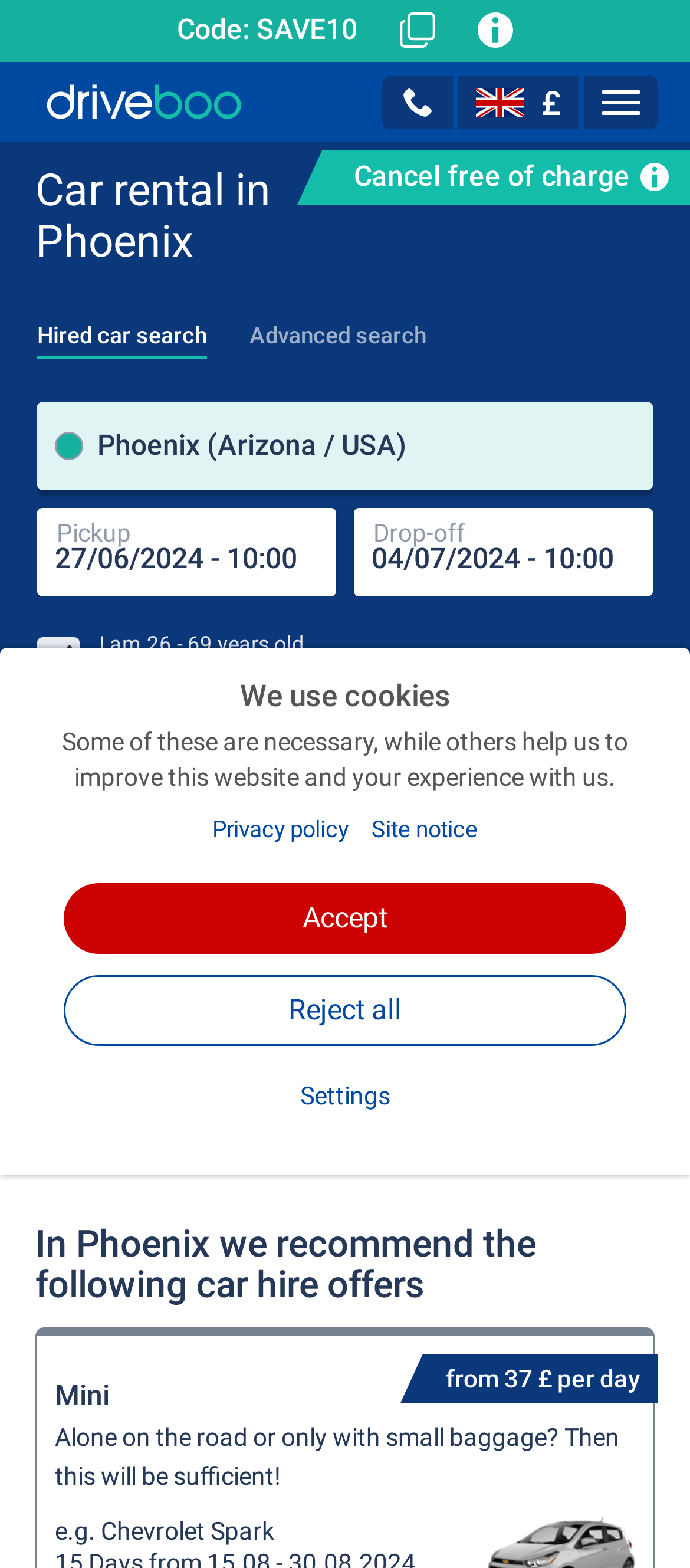Identify the bounding box coordinates of the element that should be clicked to fulfill this task: "Enter pickup date and time". The coordinates should be provided as four float numbers between 0 and 1, i.e., [left, top, right, bottom].

[0.054, 0.324, 0.487, 0.38]